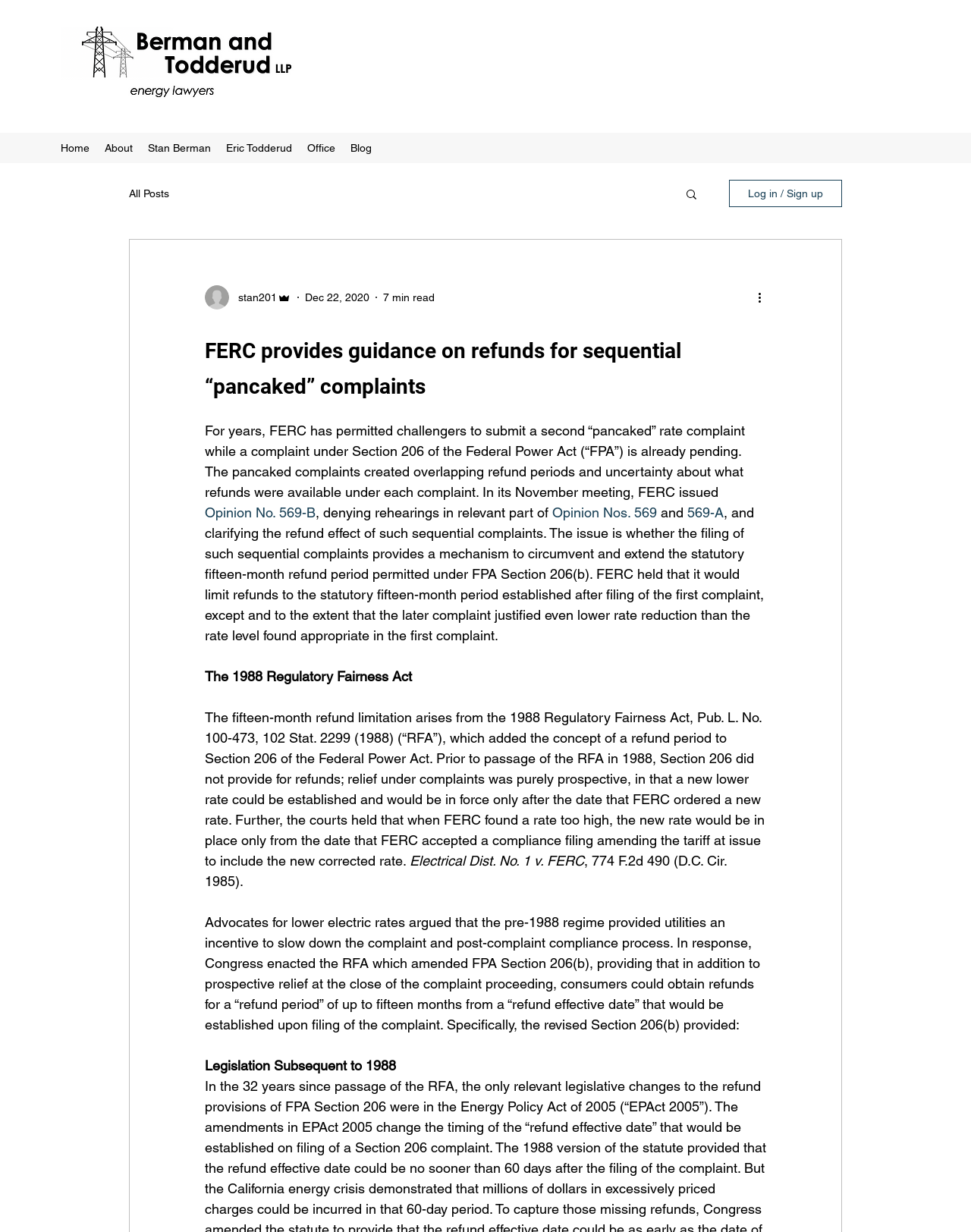From the element description About, predict the bounding box coordinates of the UI element. The coordinates must be specified in the format (top-left x, top-left y, bottom-right x, bottom-right y) and should be within the 0 to 1 range.

[0.1, 0.111, 0.145, 0.129]